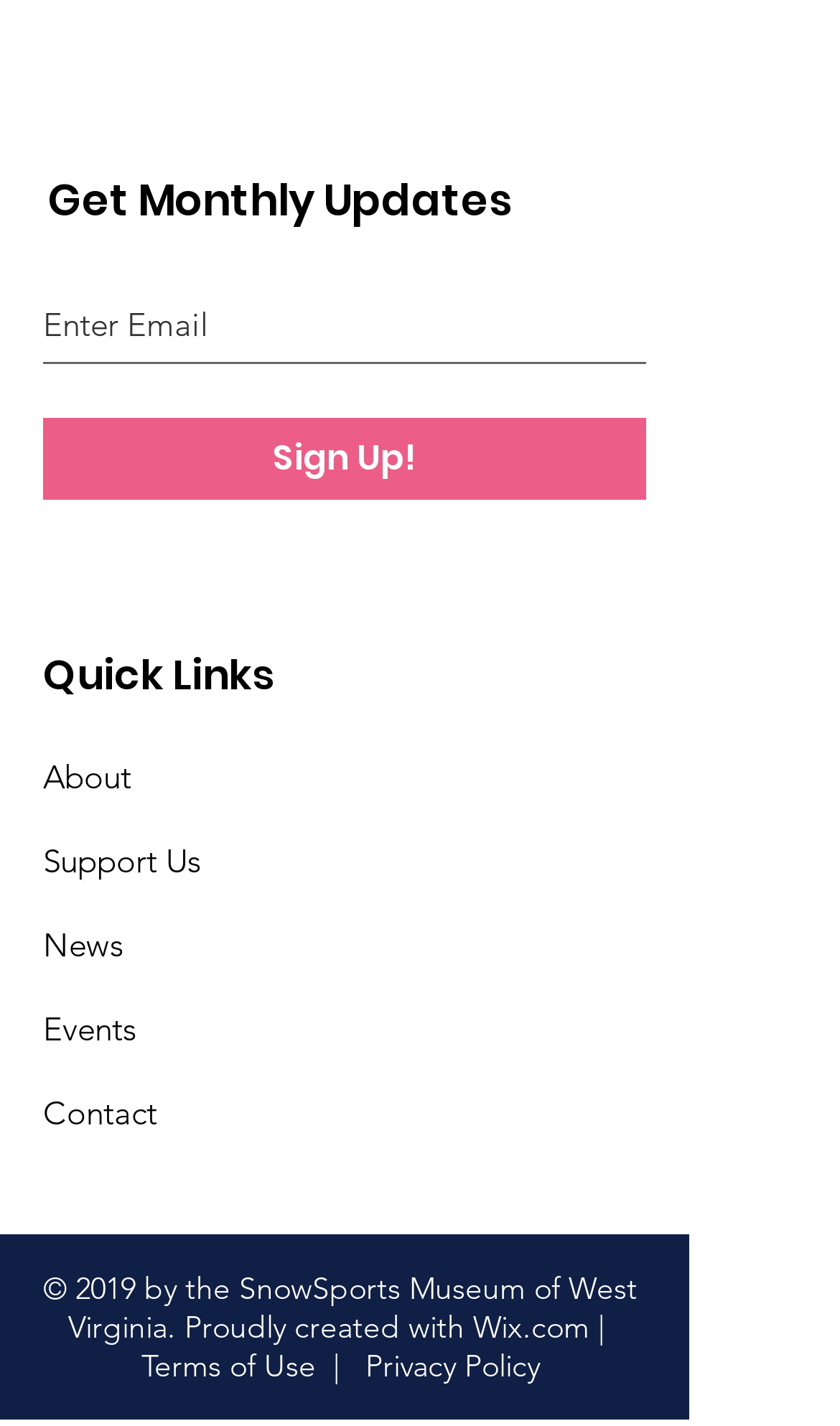Given the element description "aria-label="Enter Email" name="email" placeholder="Enter Email"", identify the bounding box of the corresponding UI element.

[0.051, 0.201, 0.769, 0.255]